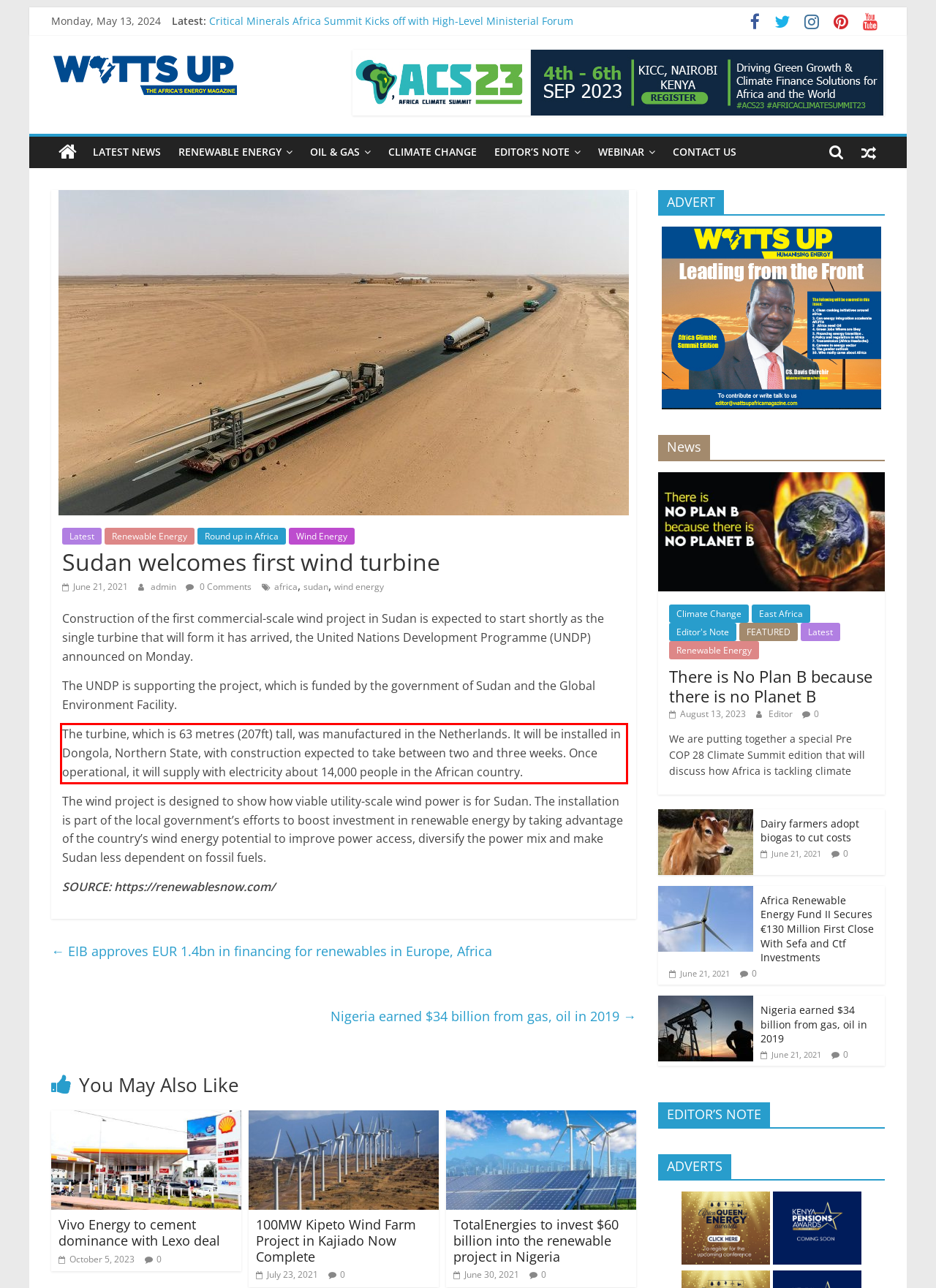Locate the red bounding box in the provided webpage screenshot and use OCR to determine the text content inside it.

The turbine, which is 63 metres (207ft) tall, was manufactured in the Netherlands. It will be installed in Dongola, Northern State, with construction expected to take between two and three weeks. Once operational, it will supply with electricity about 14,000 people in the African country.